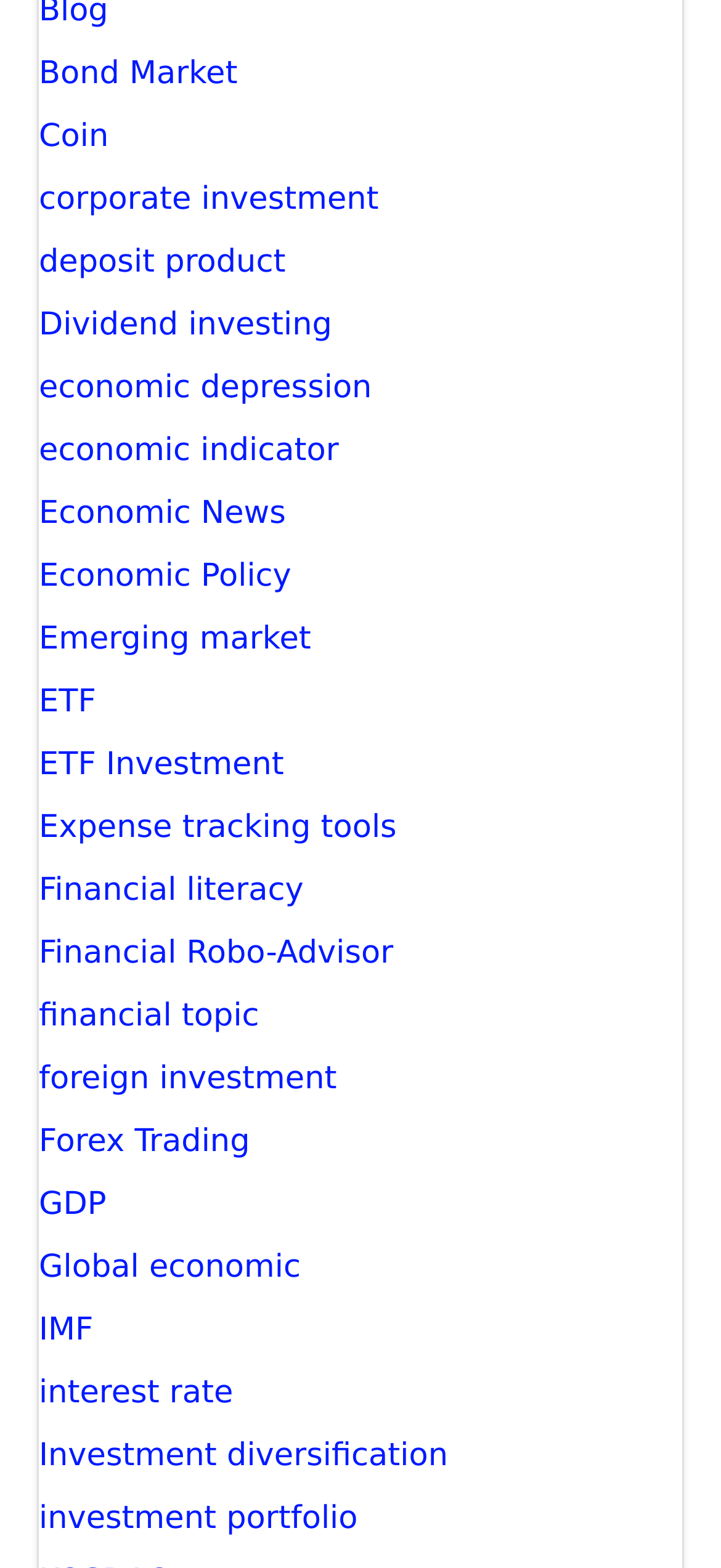Using the information in the image, give a comprehensive answer to the question: 
What is the topic of the link with the highest y2 coordinate?

By examining the y2 coordinates of all links, I found that the link with the highest y2 coordinate is 'investment portfolio' with a bounding box coordinate of [0.054, 0.957, 0.496, 0.98].